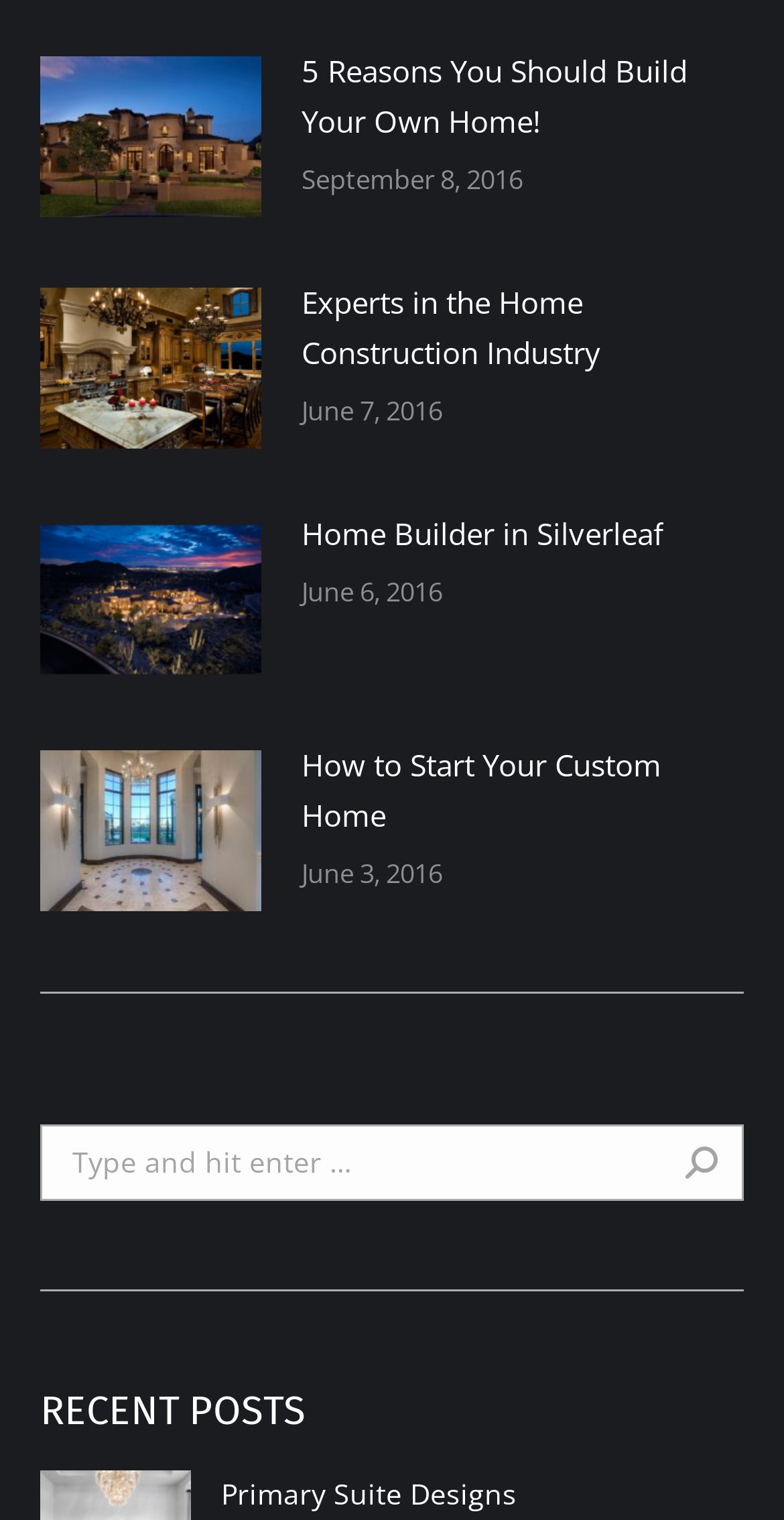Identify the bounding box coordinates of the section that should be clicked to achieve the task described: "View 'Home Builder in Silverleaf' post".

[0.385, 0.334, 0.846, 0.367]